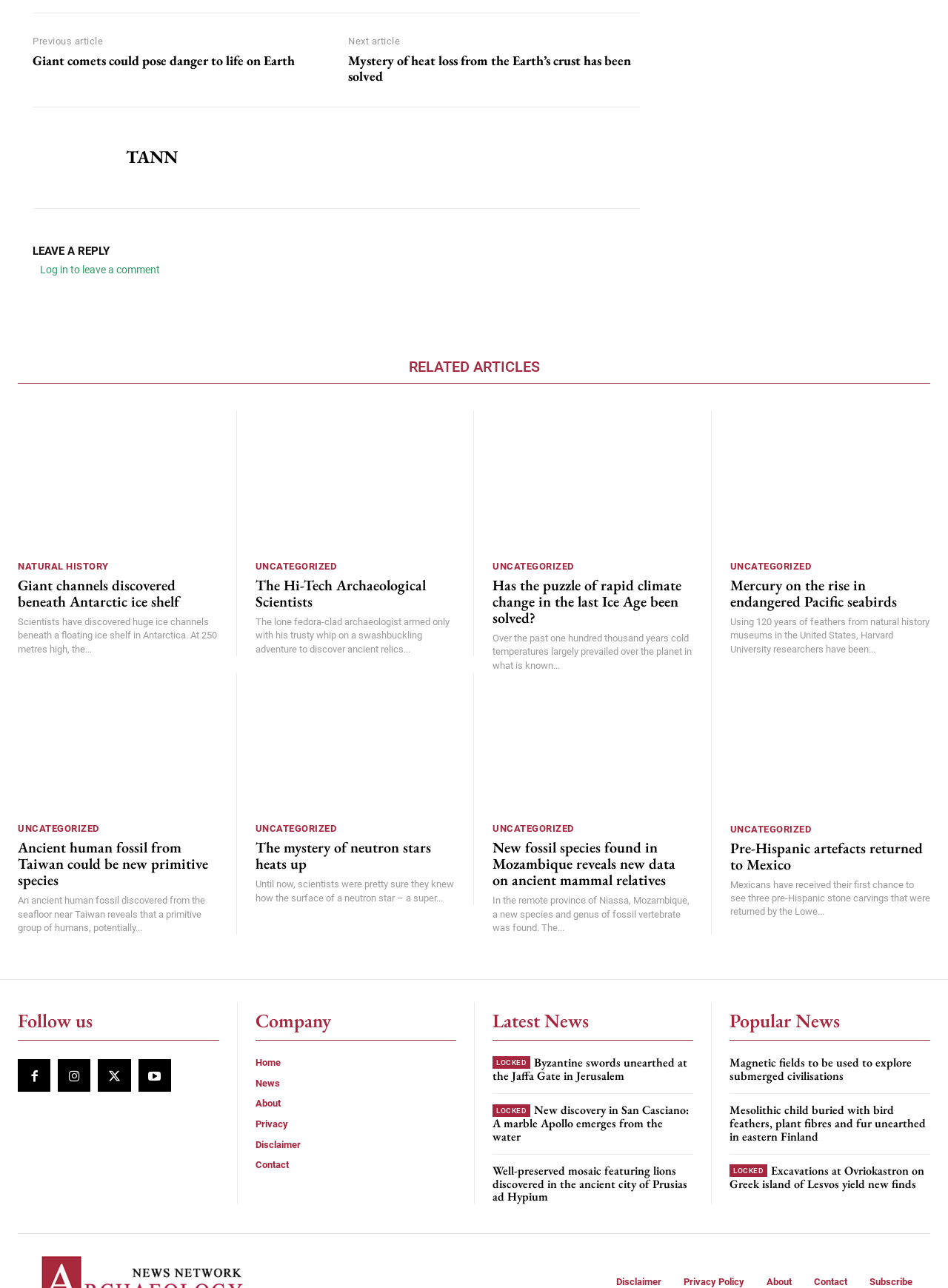Provide the bounding box coordinates of the HTML element this sentence describes: "Instagram". The bounding box coordinates consist of four float numbers between 0 and 1, i.e., [left, top, right, bottom].

[0.061, 0.822, 0.096, 0.848]